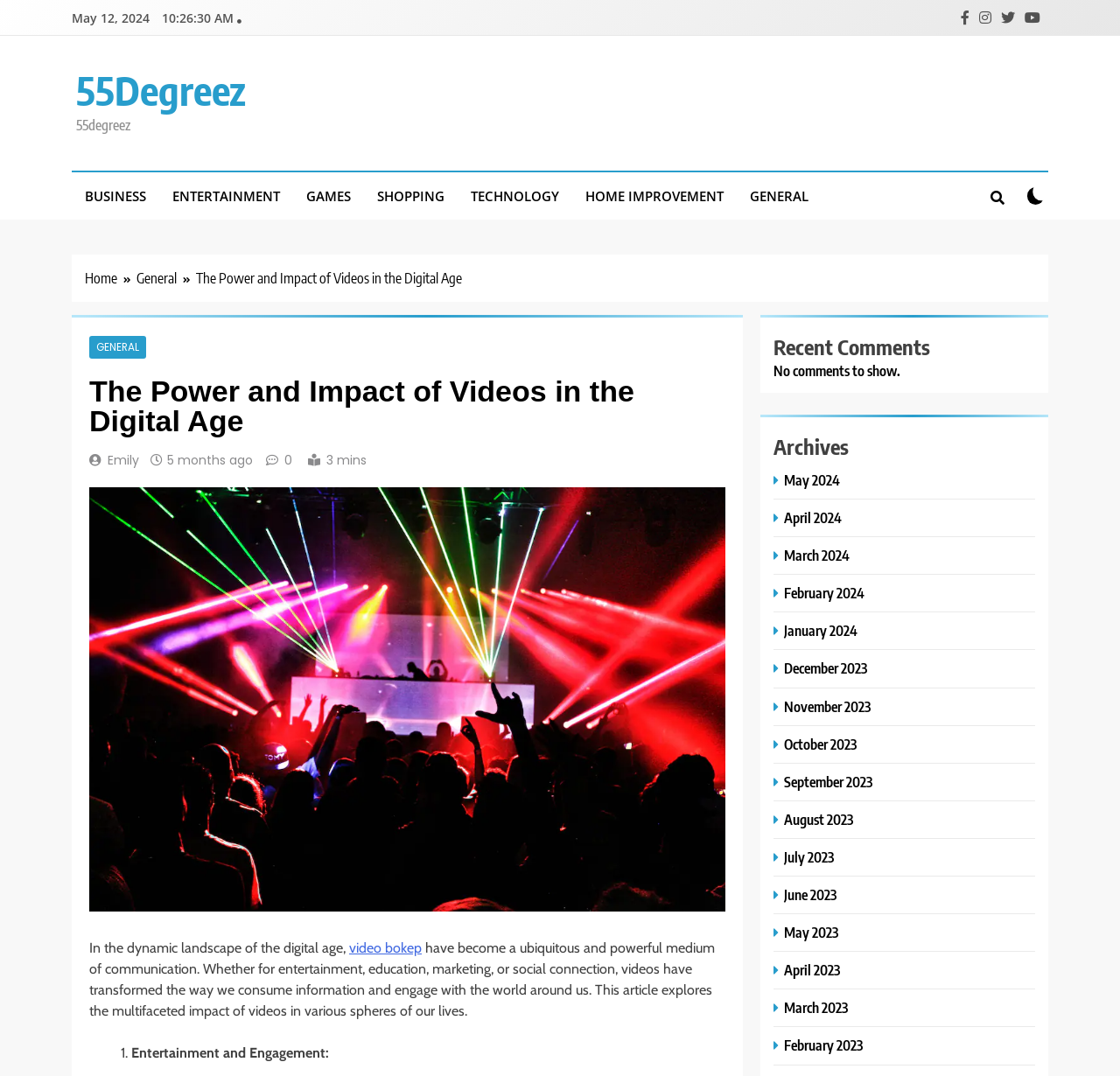How long does the article take to read?
From the screenshot, provide a brief answer in one word or phrase.

3 mins